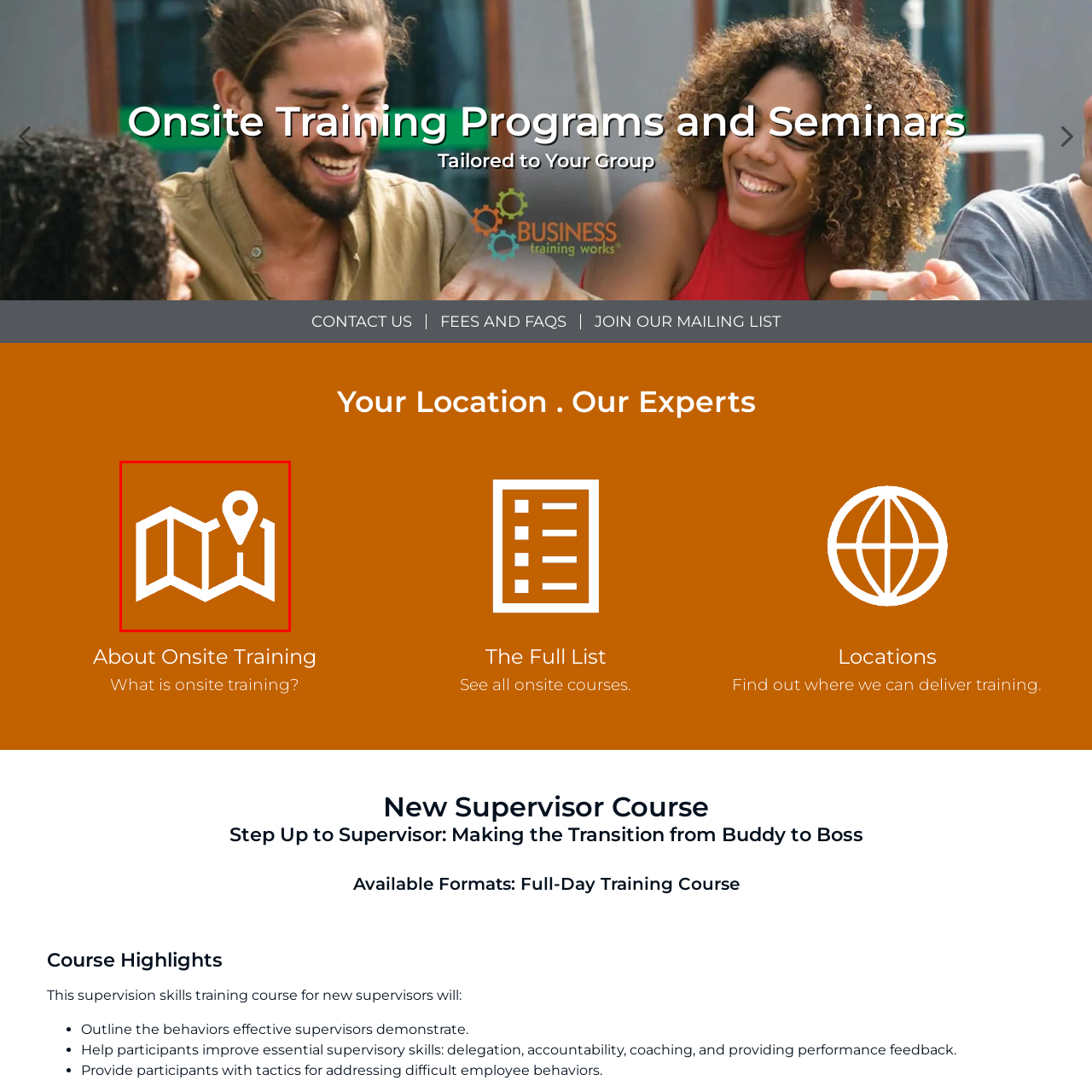View the portion of the image inside the red box and respond to the question with a succinct word or phrase: What type of information does the map emphasize?

geographical